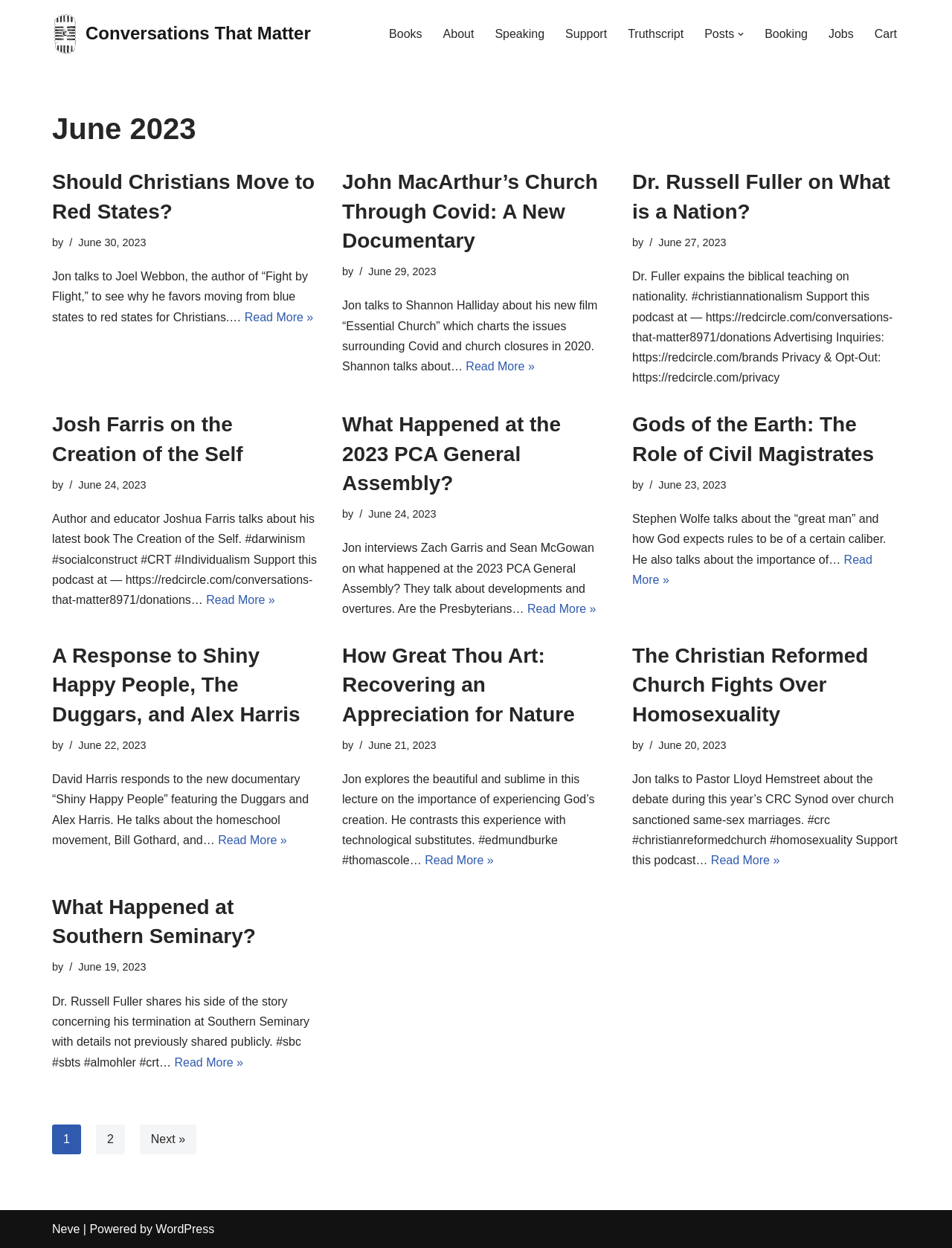Locate the bounding box coordinates of the element that needs to be clicked to carry out the instruction: "Read more about 'Should Christians Move to Red States?'". The coordinates should be given as four float numbers ranging from 0 to 1, i.e., [left, top, right, bottom].

[0.257, 0.249, 0.329, 0.259]